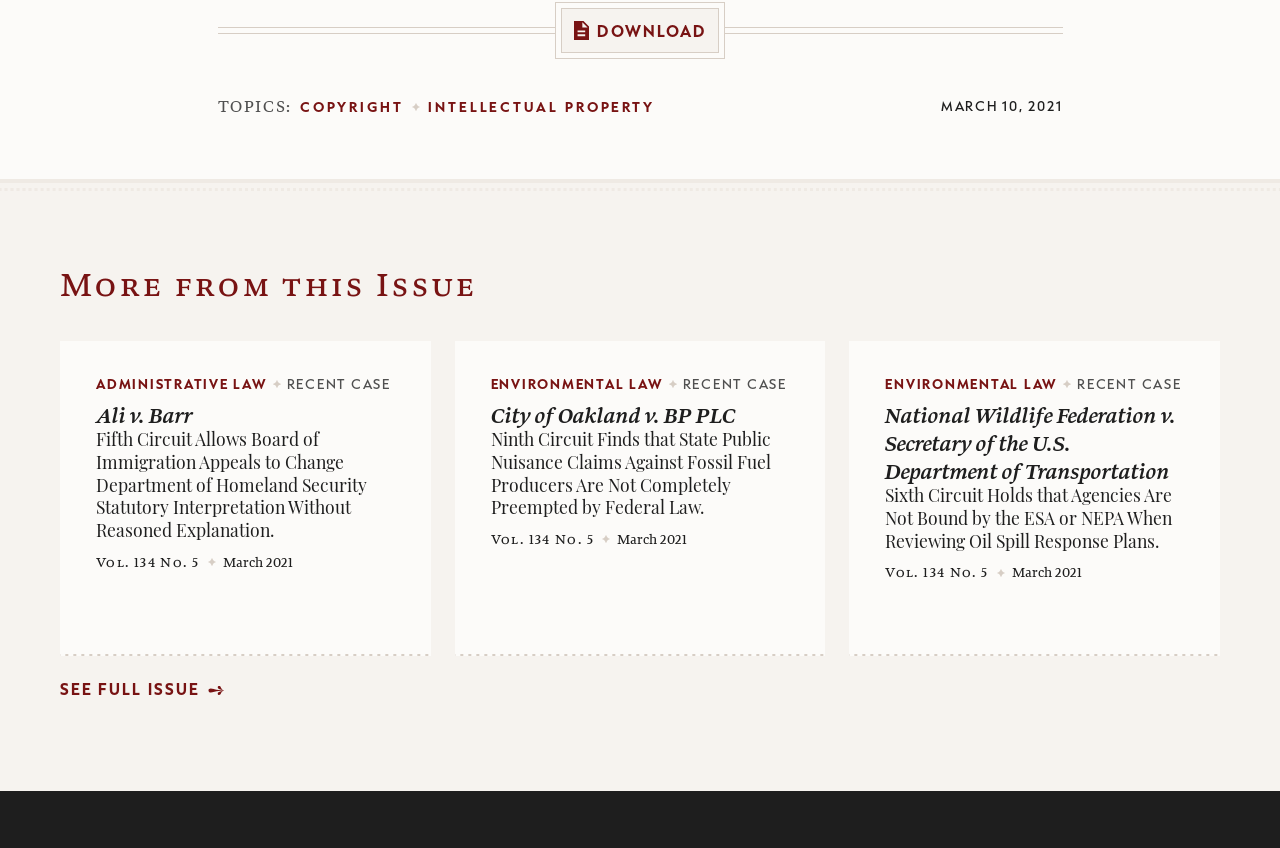Kindly determine the bounding box coordinates for the area that needs to be clicked to execute this instruction: "read more about environmental law".

[0.383, 0.445, 0.518, 0.461]